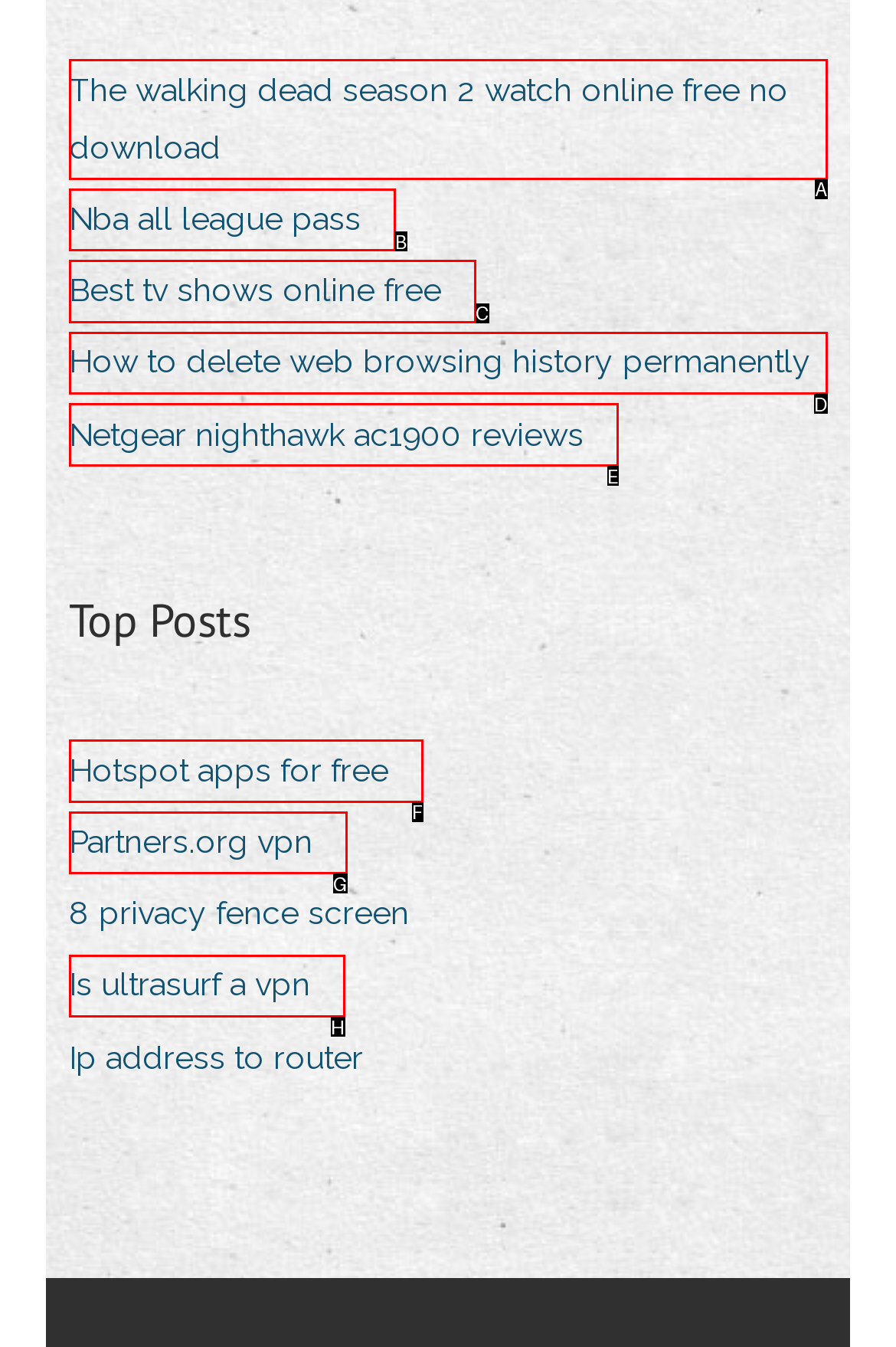Identify the HTML element that corresponds to the description: Netgear nighthawk ac1900 reviews Provide the letter of the matching option directly from the choices.

E